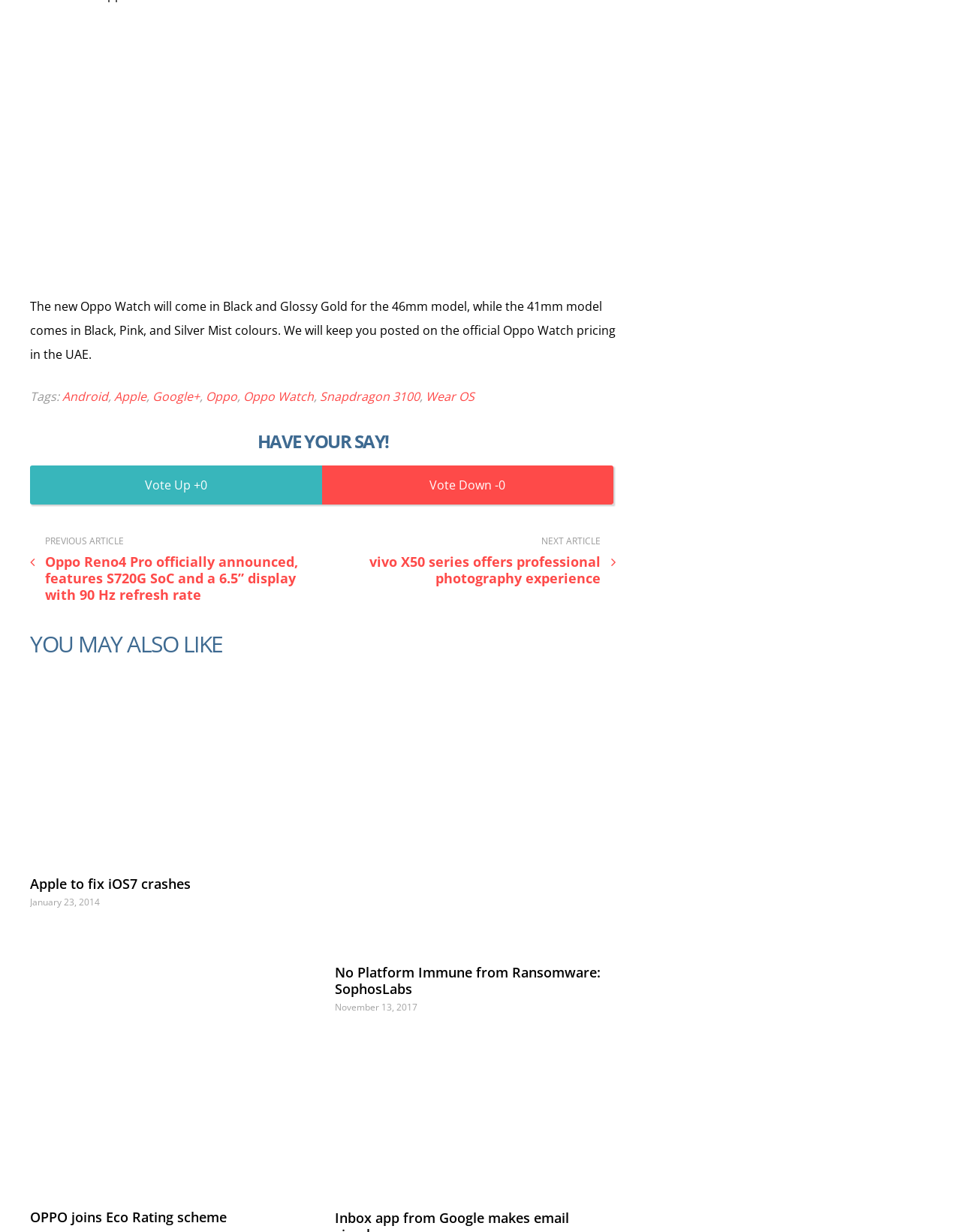Can you find the bounding box coordinates for the UI element given this description: "Oppo Watch"? Provide the coordinates as four float numbers between 0 and 1: [left, top, right, bottom].

[0.253, 0.315, 0.327, 0.329]